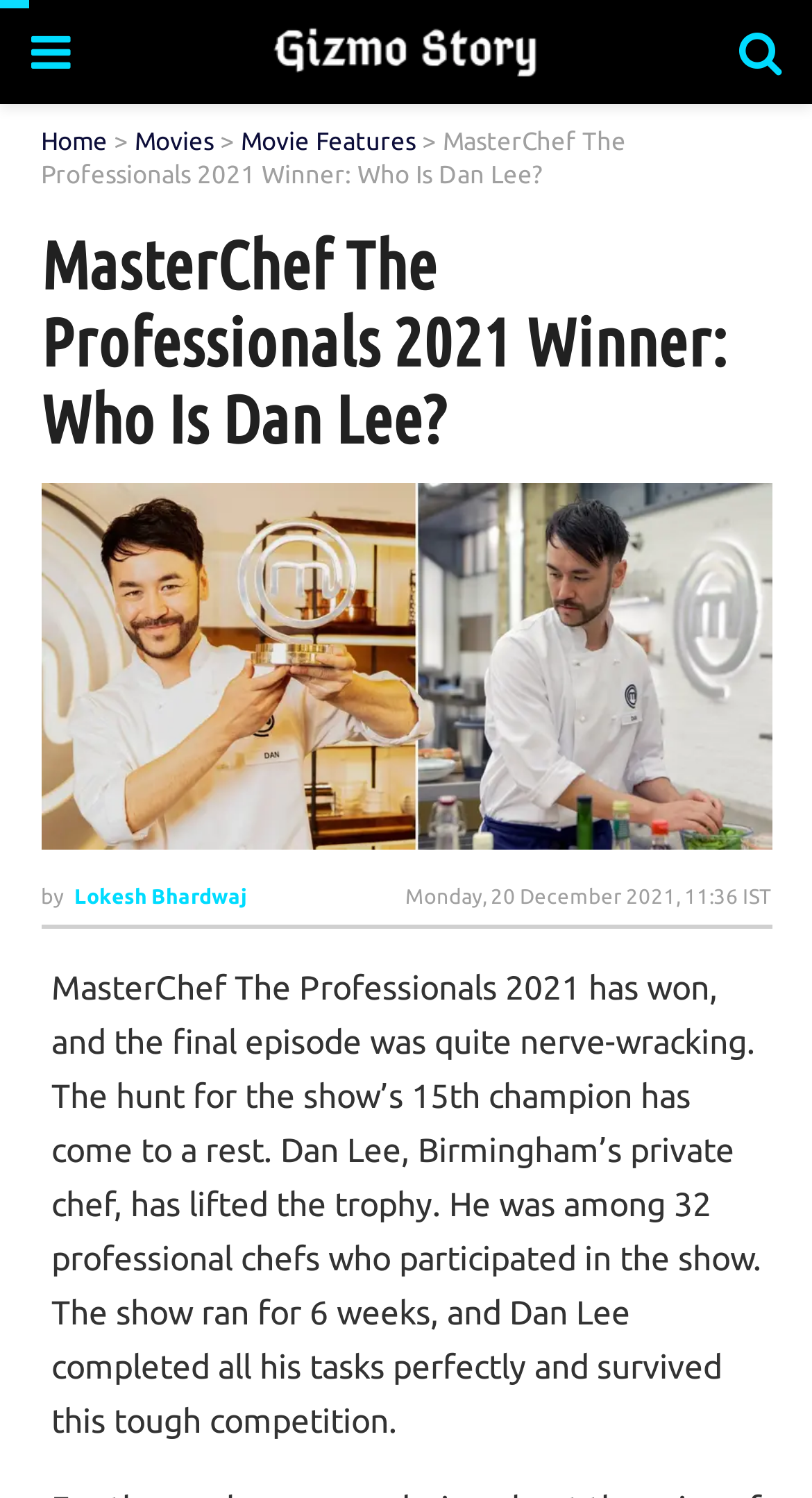Show the bounding box coordinates of the region that should be clicked to follow the instruction: "Read MasterChef The Professionals 2021 Winner article."

[0.05, 0.152, 0.95, 0.305]